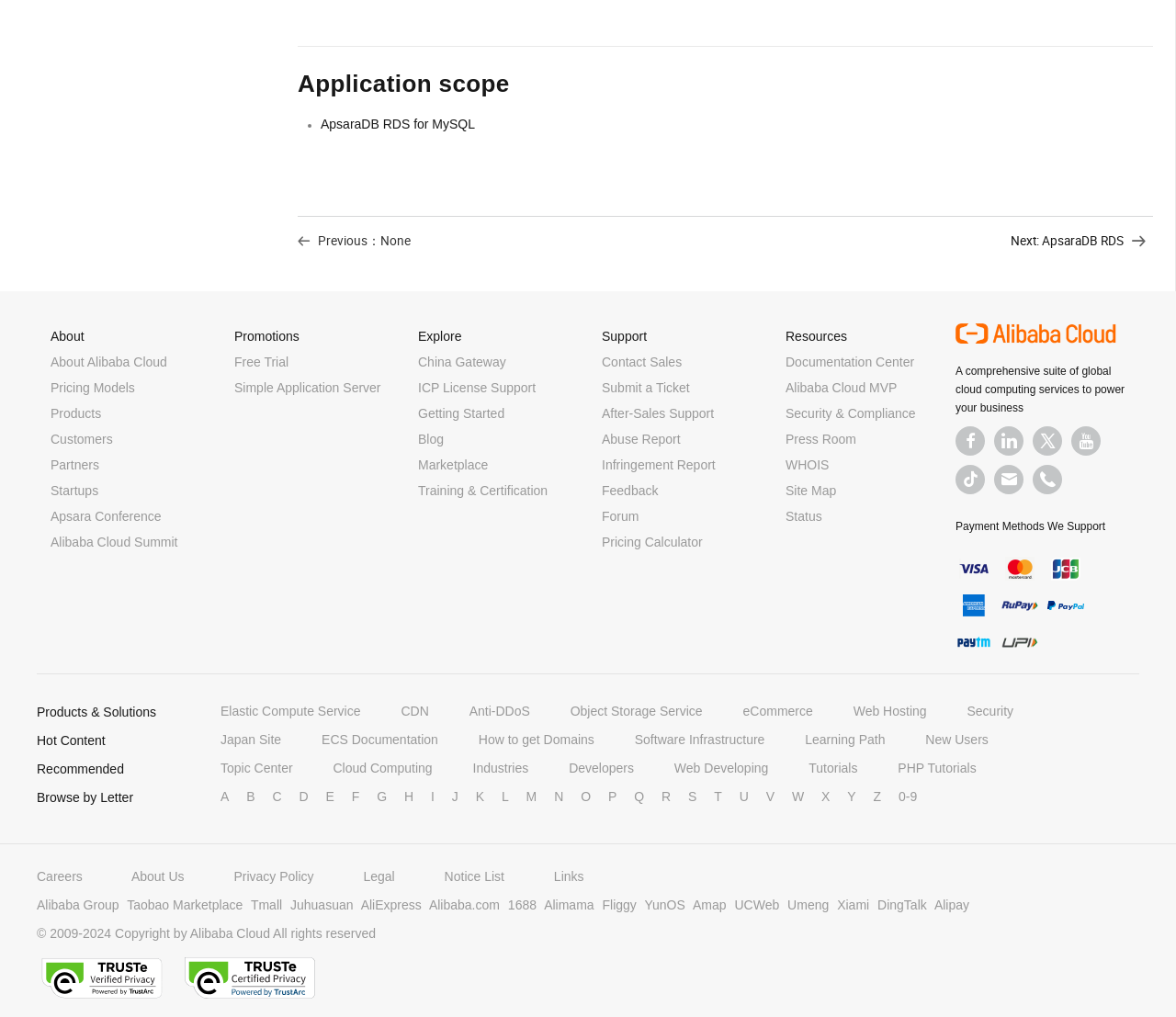Provide the bounding box coordinates for the area that should be clicked to complete the instruction: "Check the 'Payment Methods We Support' section".

[0.812, 0.511, 0.94, 0.524]